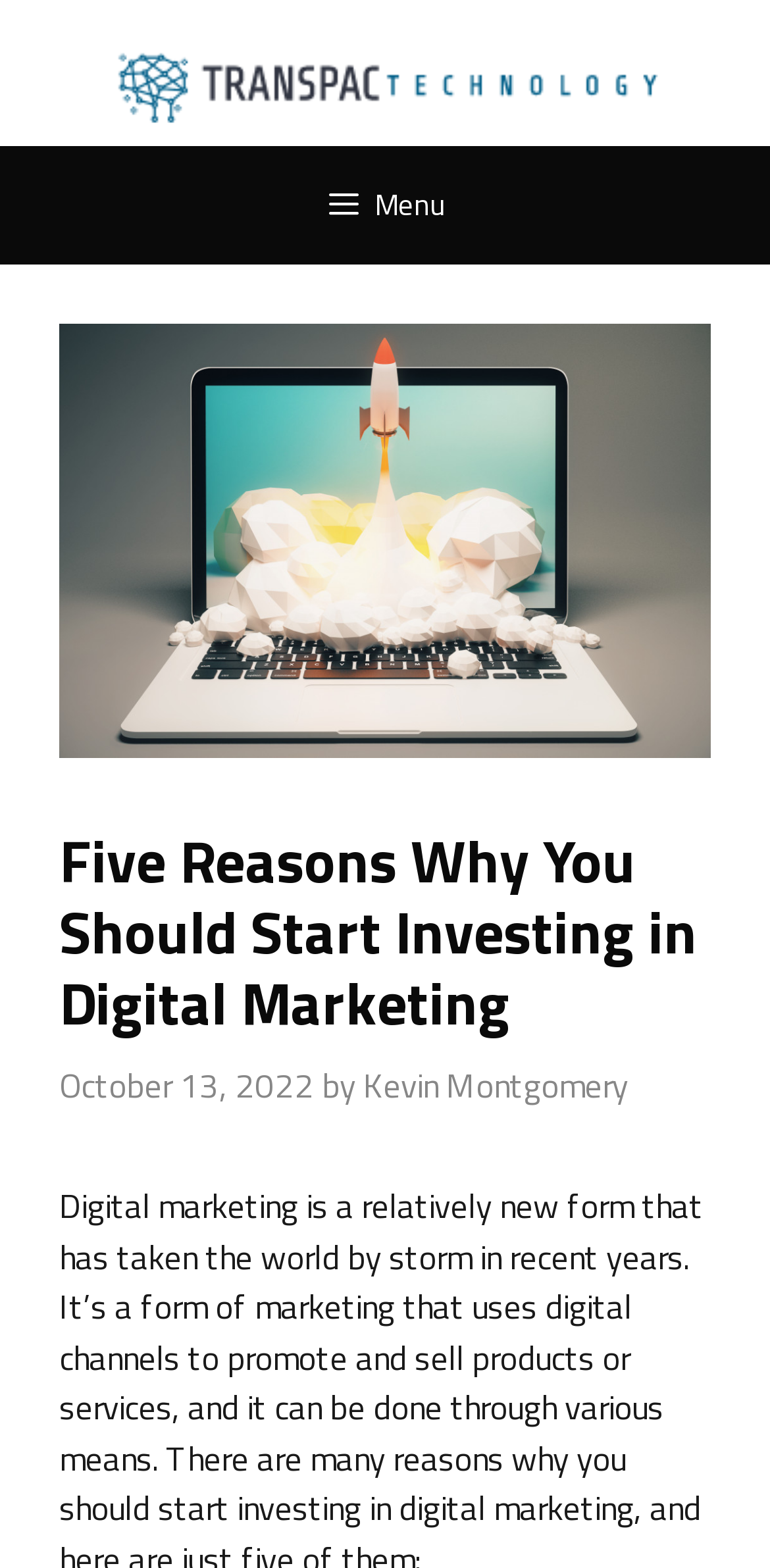Locate the bounding box coordinates of the UI element described by: "Menu". The bounding box coordinates should consist of four float numbers between 0 and 1, i.e., [left, top, right, bottom].

[0.0, 0.093, 1.0, 0.169]